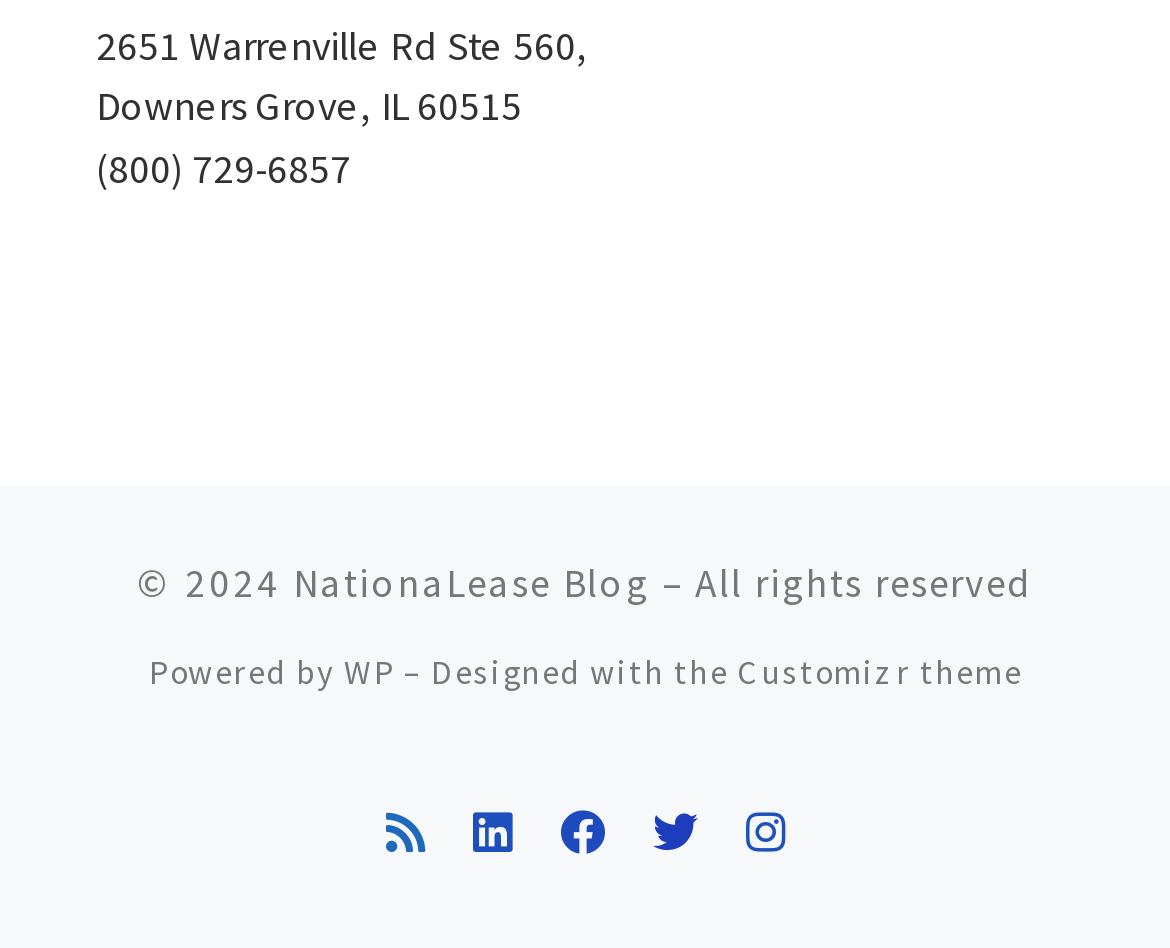Please identify the bounding box coordinates of the region to click in order to complete the task: "Subscribe to my rss feed". The coordinates must be four float numbers between 0 and 1, specified as [left, top, right, bottom].

[0.329, 0.838, 0.363, 0.917]